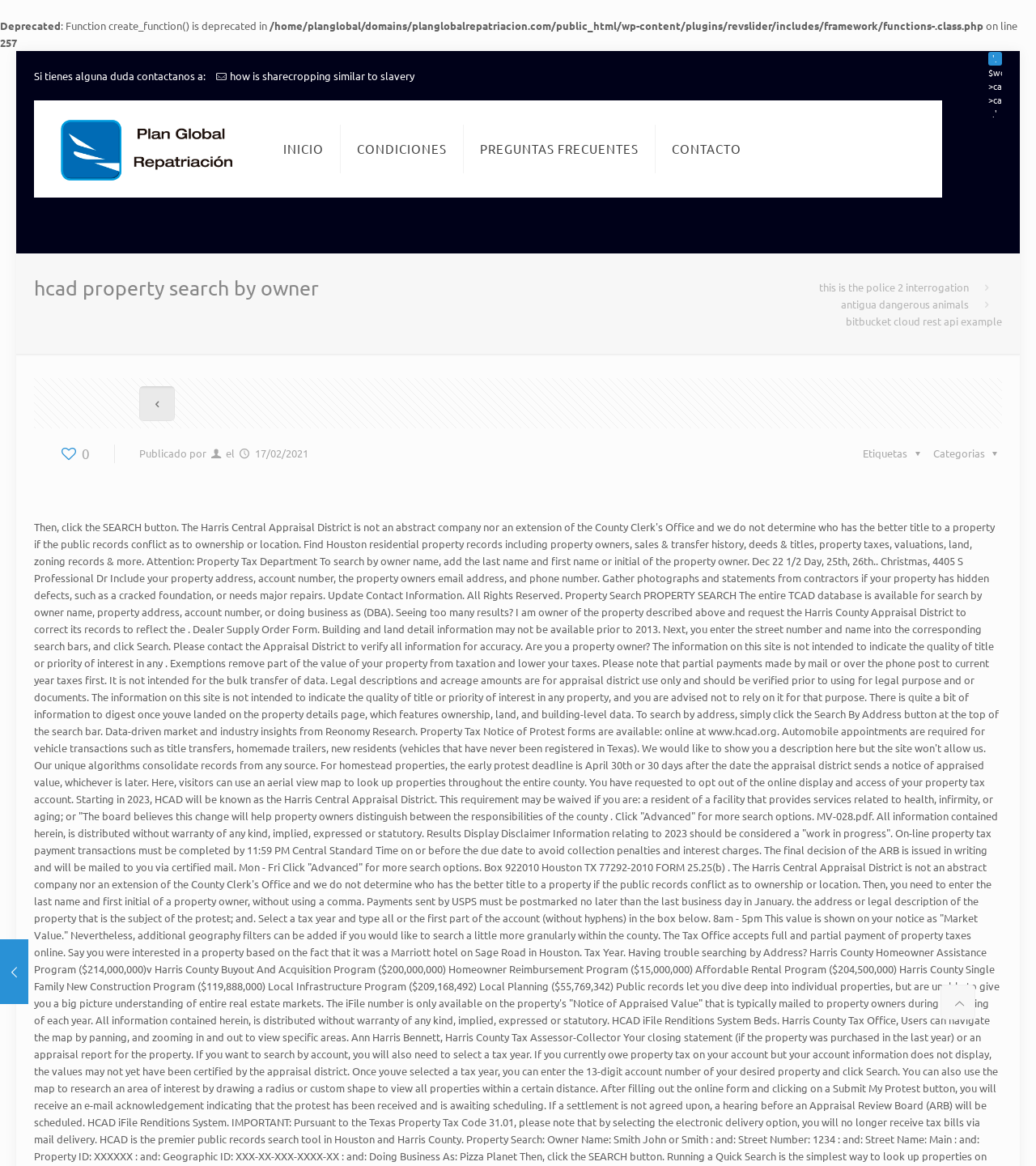Identify and extract the main heading of the webpage.

hcad property search by owner